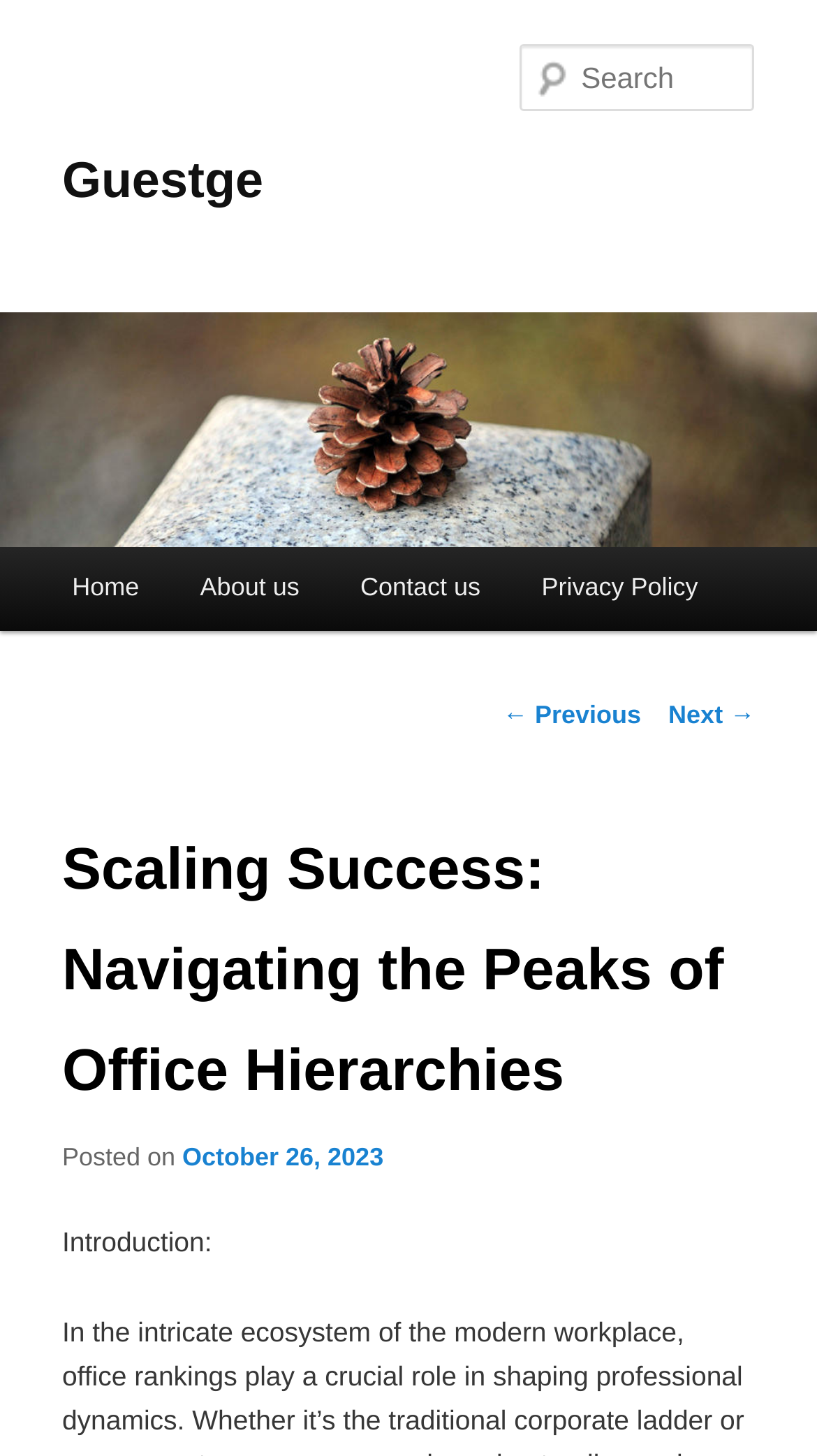Locate the bounding box coordinates of the element I should click to achieve the following instruction: "visit the about us page".

[0.208, 0.376, 0.404, 0.434]